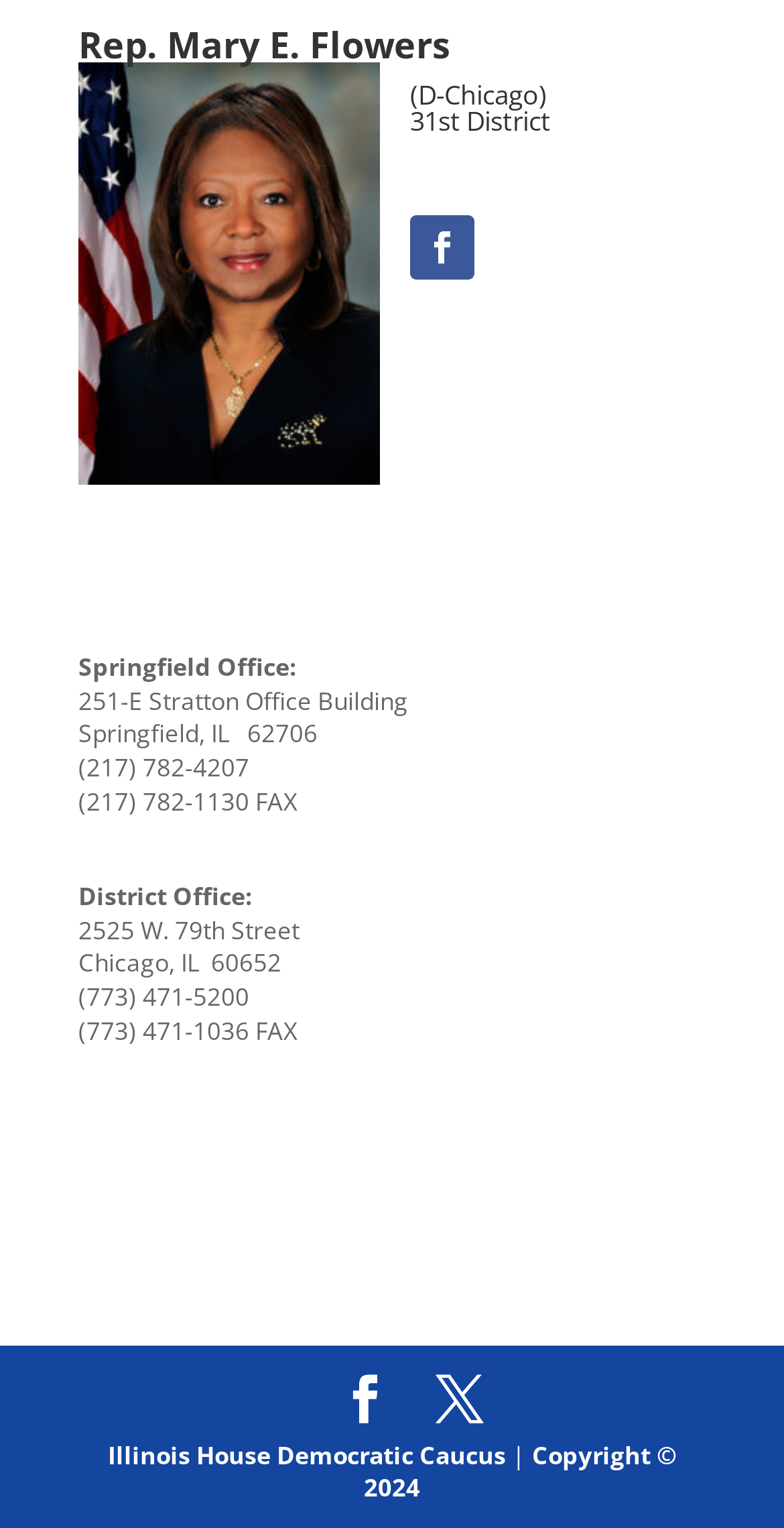How many fax numbers are listed on the webpage?
Look at the image and respond with a one-word or short-phrase answer.

2